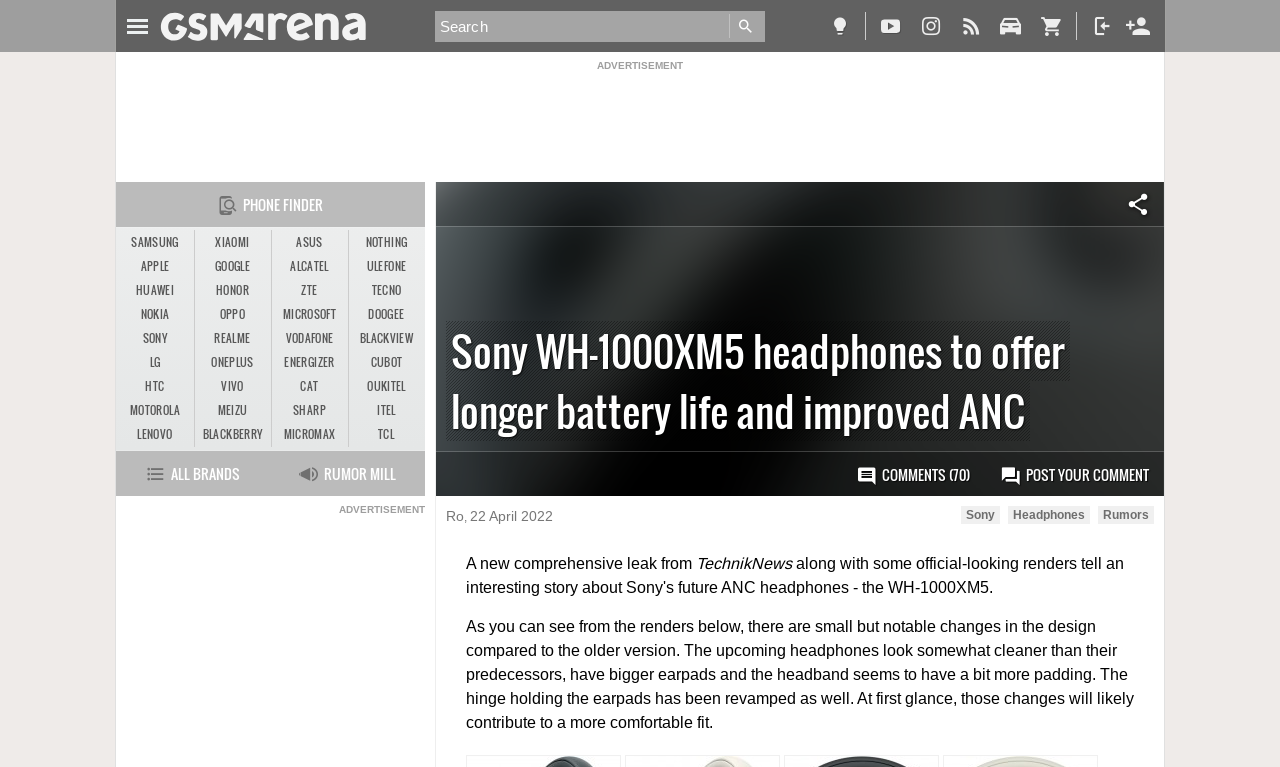Explain the webpage's design and content in an elaborate manner.

This webpage is about Sony WH-1000XM5 headphones, featuring a news article with a comprehensive leak from TechnikNews. At the top, there is a navigation toggle button and a search bar with a "Go" button. Below that, there are several links to different sections of the website, including "TIP US", "RSS", and "LOG IN".

The main content of the webpage is a news article with a heading that reads "Sony WH-1000XM5 headphones to offer longer battery life and improved ANC". The article is accompanied by a brief summary and a date, "22 April 2022". There are also links to related categories, such as "Sony", "Headphones", and "Rumors".

The article itself describes the design changes of the upcoming headphones, including bigger earpads, more padding on the headband, and a revamped hinge. There is also a section with links to other brands, such as Samsung, Apple, and Huawei, as well as a "PHONE FINDER" link.

At the bottom of the webpage, there are more links to other sections, including "COMMENTS" and "POST YOUR COMMENT". There is also a section with links to various brands, including Xiaomi, Google, and OnePlus. Additionally, there are two "ADVERTISEMENT" sections, one at the top and one at the bottom of the webpage.